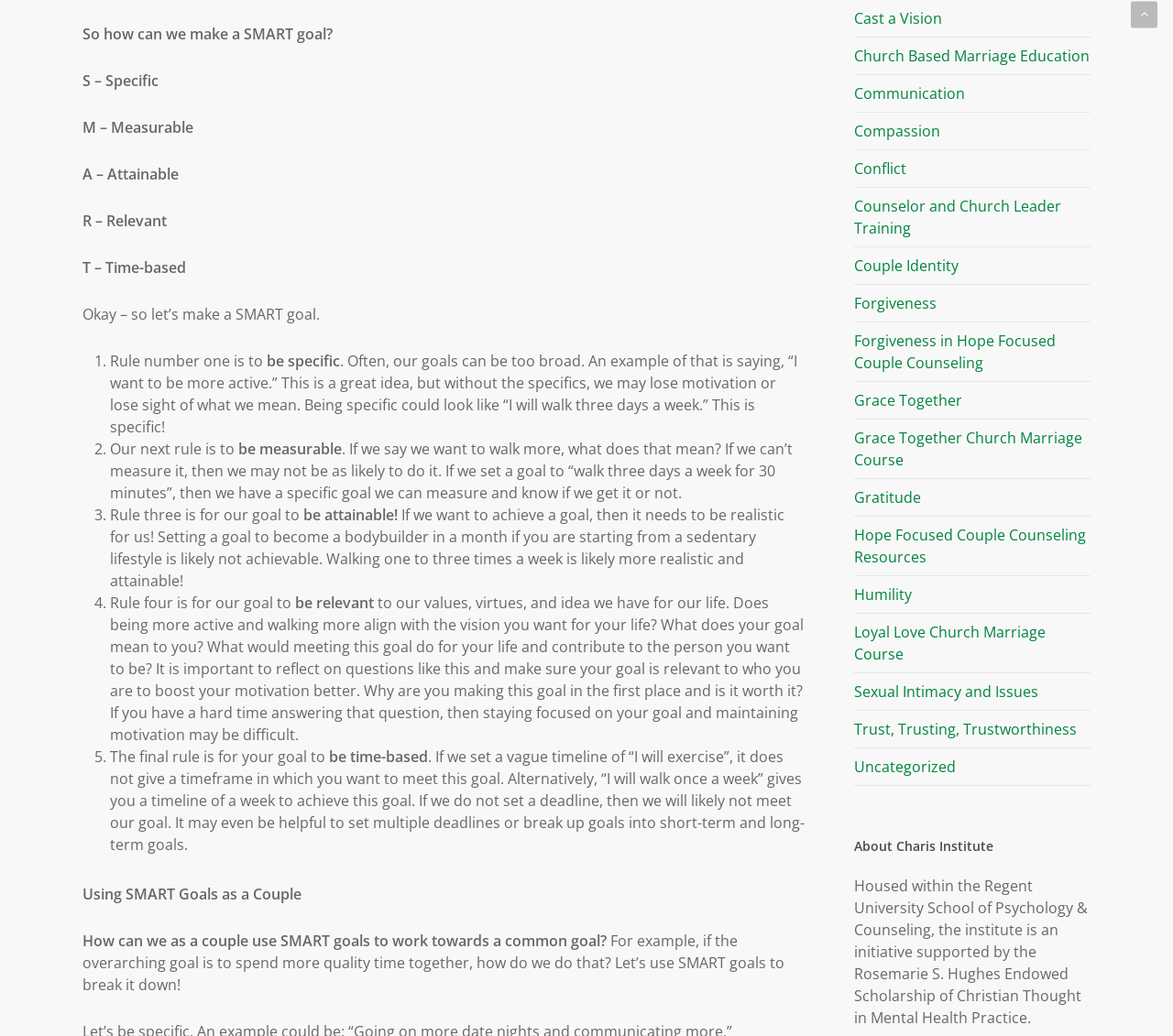Please answer the following question using a single word or phrase: 
What does the SMART goal acronym stand for?

Specific, Measurable, Attainable, Relevant, Time-based